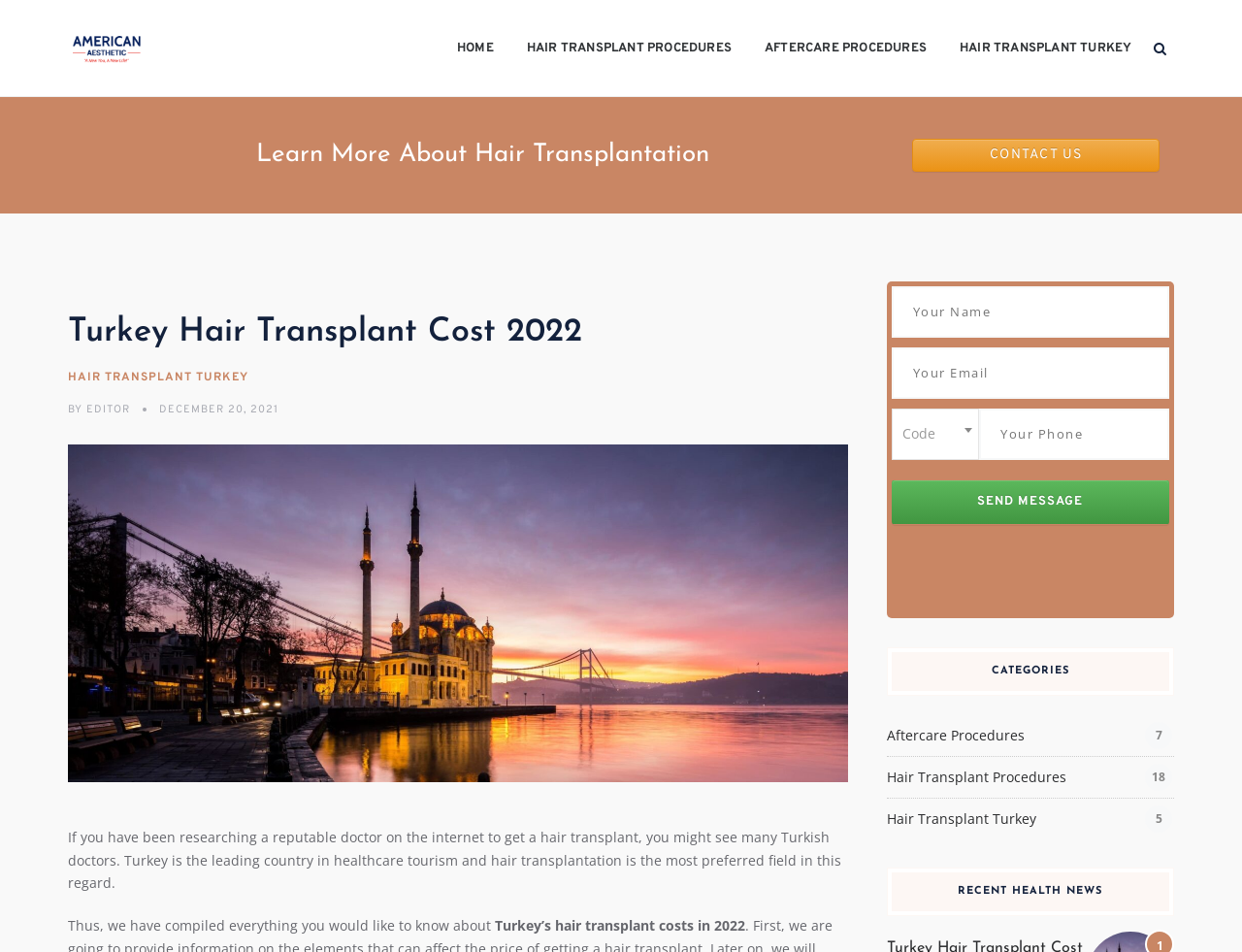Please provide the bounding box coordinates for the element that needs to be clicked to perform the following instruction: "Enter your name in the 'Your Name' field". The coordinates should be given as four float numbers between 0 and 1, i.e., [left, top, right, bottom].

[0.718, 0.301, 0.941, 0.355]